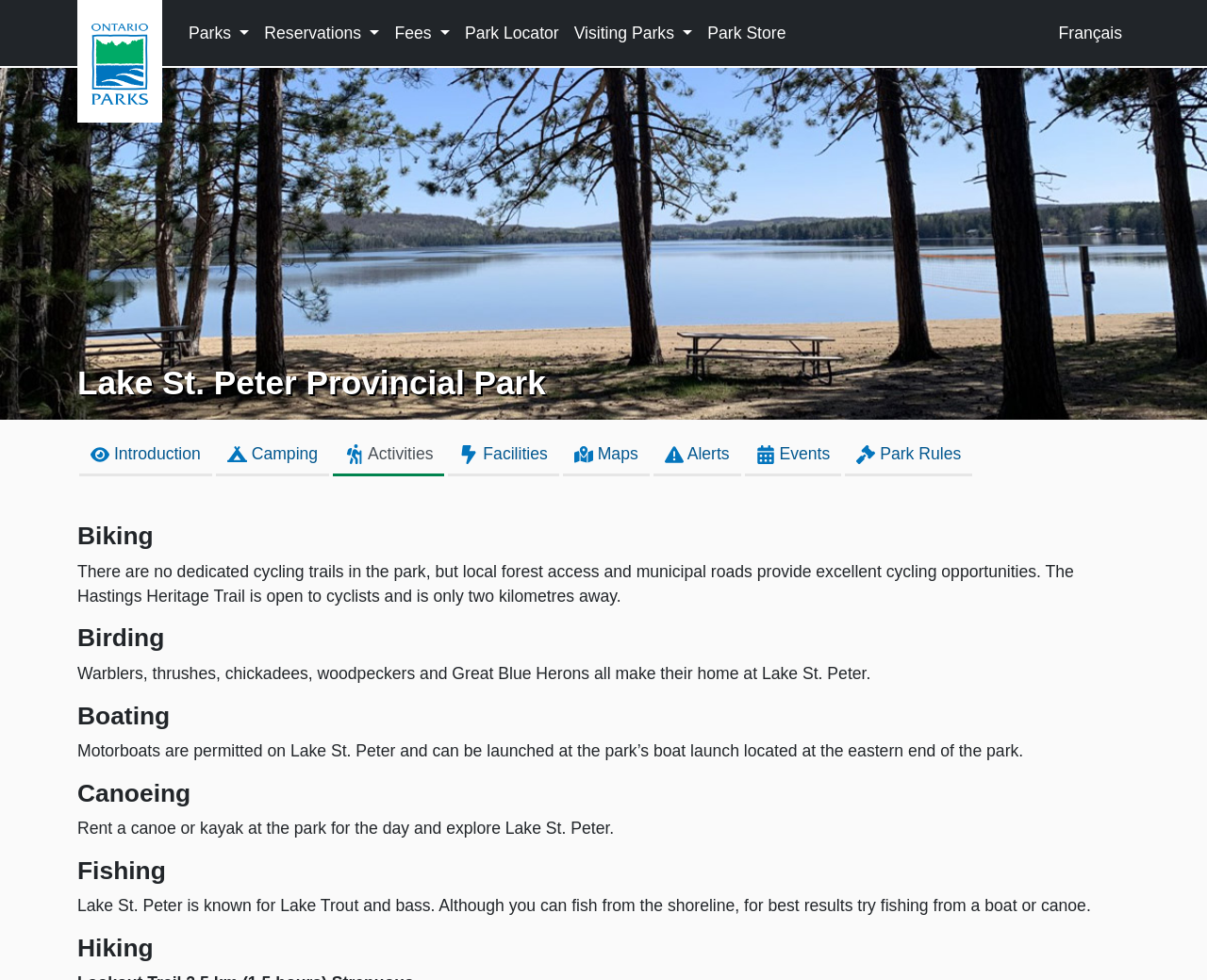Please find the bounding box coordinates (top-left x, top-left y, bottom-right x, bottom-right y) in the screenshot for the UI element described as follows: Park Store

[0.58, 0.013, 0.657, 0.054]